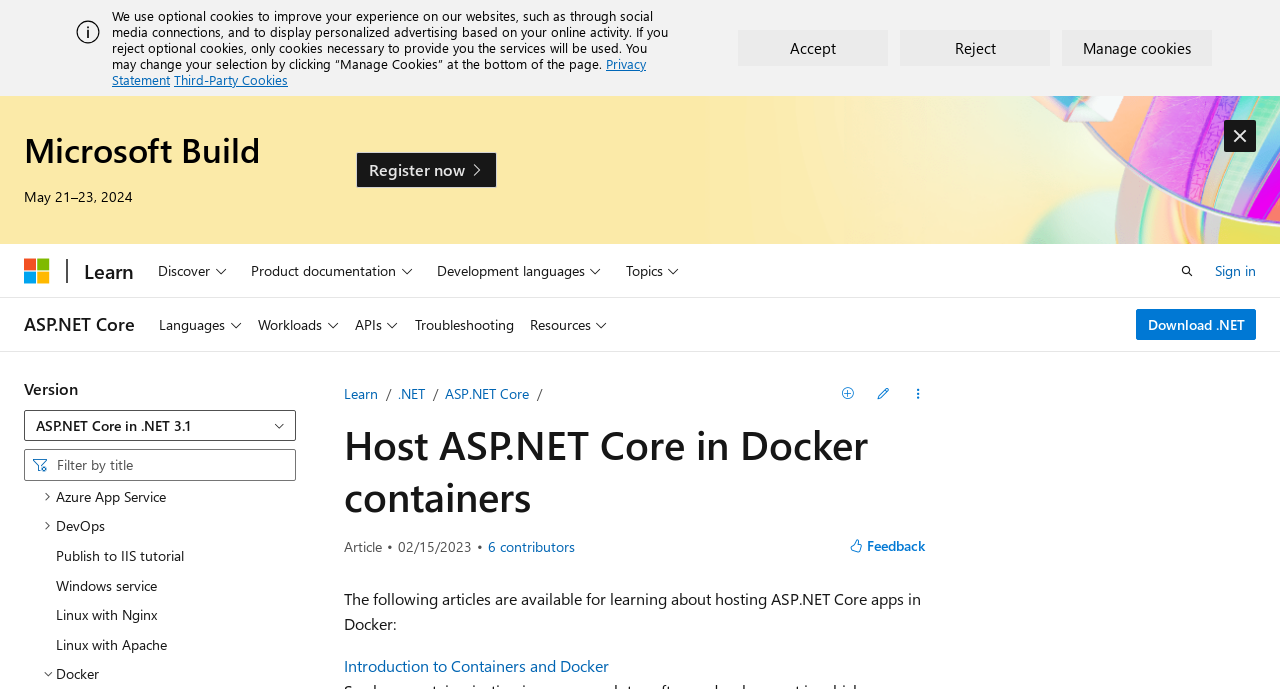What is the topic of the article?
Give a detailed and exhaustive answer to the question.

The topic of the article is clearly stated in the heading 'Host ASP.NET Core in Docker containers' which is located in the main content section of the webpage.